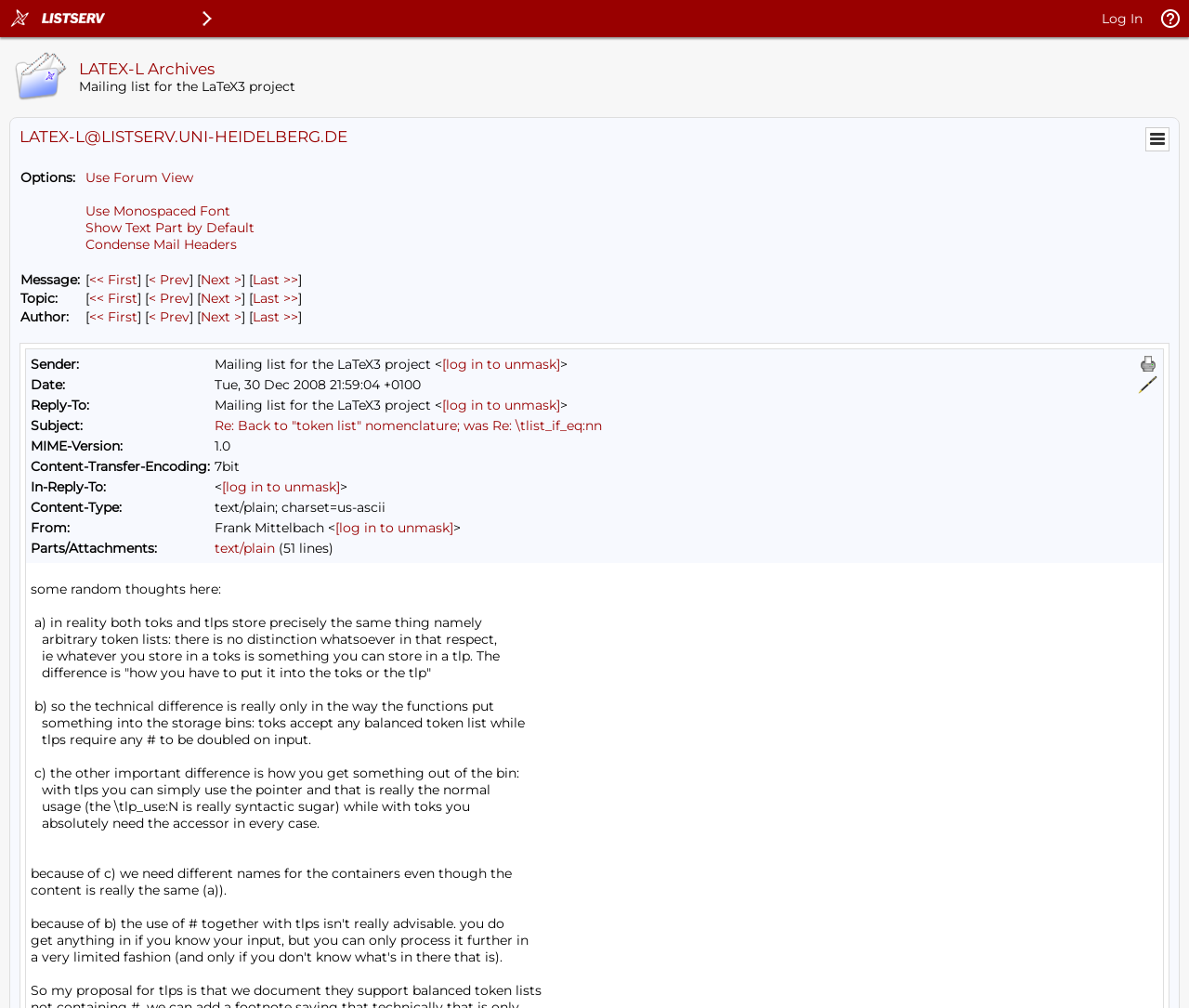What is the purpose of the 'Log In' link?
Based on the image, provide a one-word or brief-phrase response.

To log in to the mailing list